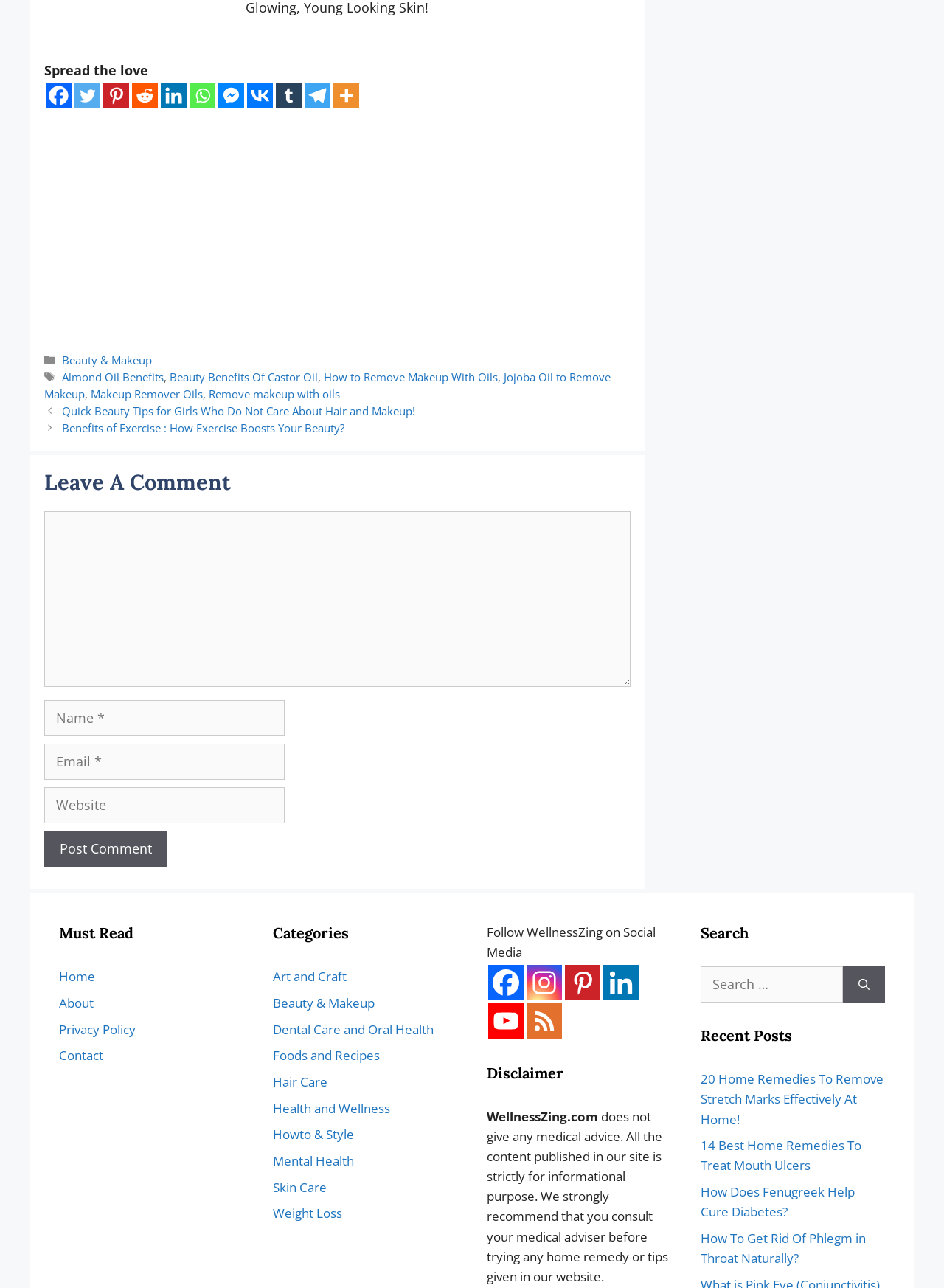Return the bounding box coordinates of the UI element that corresponds to this description: "Jojoba Oil to Remove Makeup". The coordinates must be given as four float numbers in the range of 0 and 1, [left, top, right, bottom].

[0.047, 0.287, 0.647, 0.311]